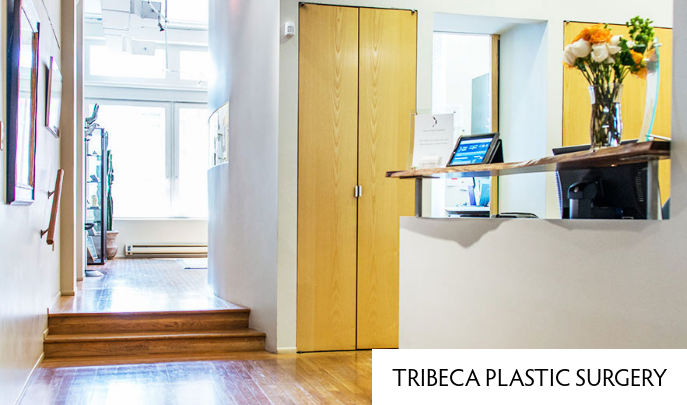Use a single word or phrase to answer the question:
What type of flooring is in the hallway?

Polished wooden flooring